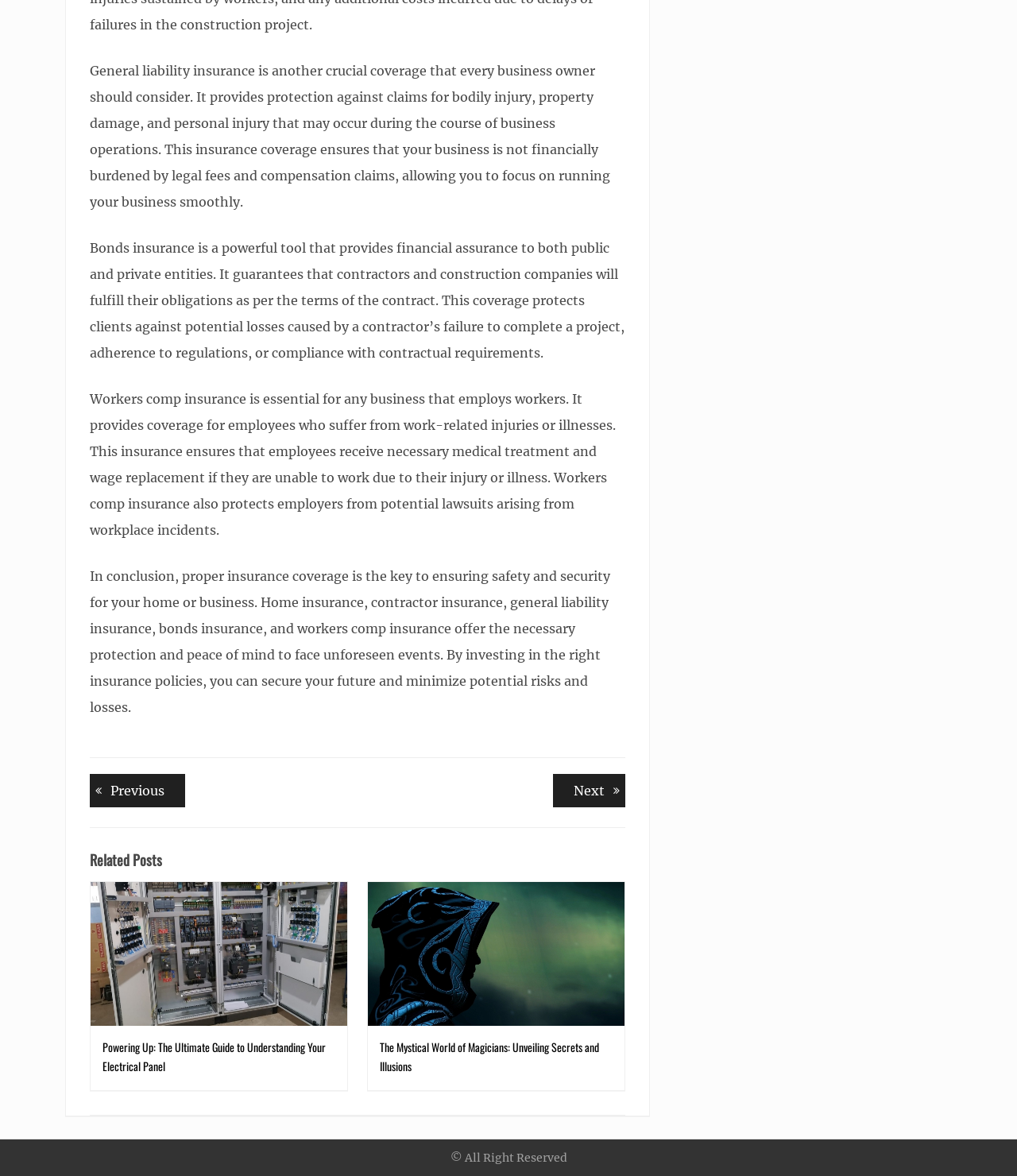What is the main topic of the related post 'Powering Up: The Ultimate Guide to Understanding Your Electrical Panel'?
From the screenshot, supply a one-word or short-phrase answer.

Electrical panel